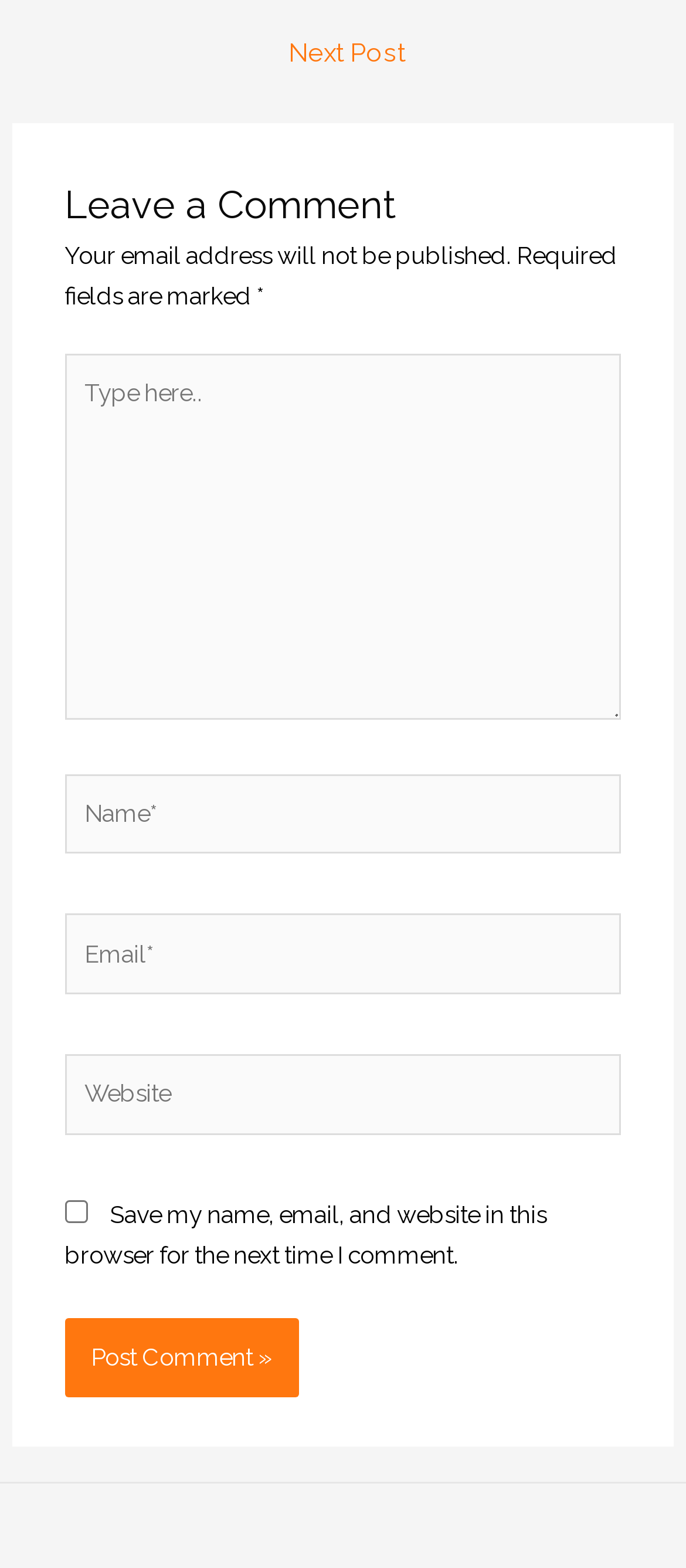Please provide the bounding box coordinates in the format (top-left x, top-left y, bottom-right x, bottom-right y). Remember, all values are floating point numbers between 0 and 1. What is the bounding box coordinate of the region described as: parent_node: Name* name="author" placeholder="Name*"

[0.094, 0.493, 0.906, 0.545]